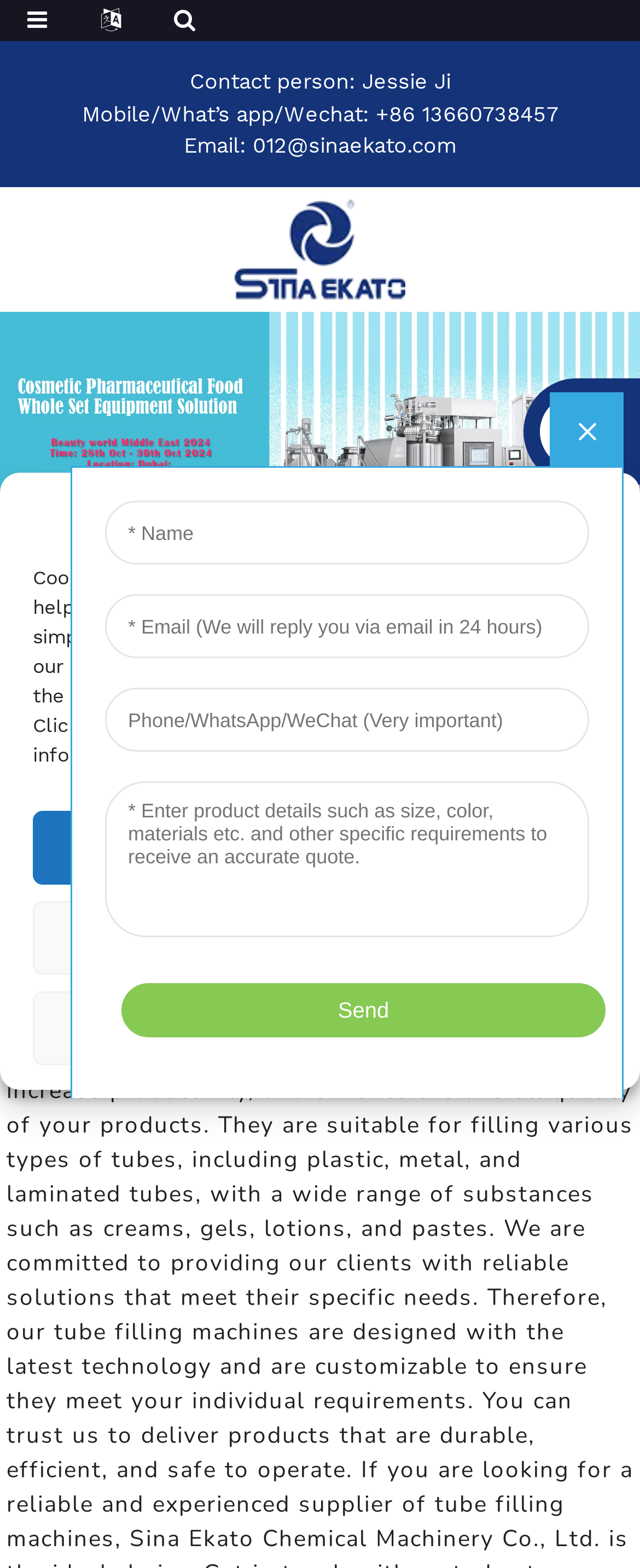Please determine the bounding box coordinates of the element to click on in order to accomplish the following task: "Contact the supplier". Ensure the coordinates are four float numbers ranging from 0 to 1, i.e., [left, top, right, bottom].

[0.296, 0.044, 0.704, 0.06]